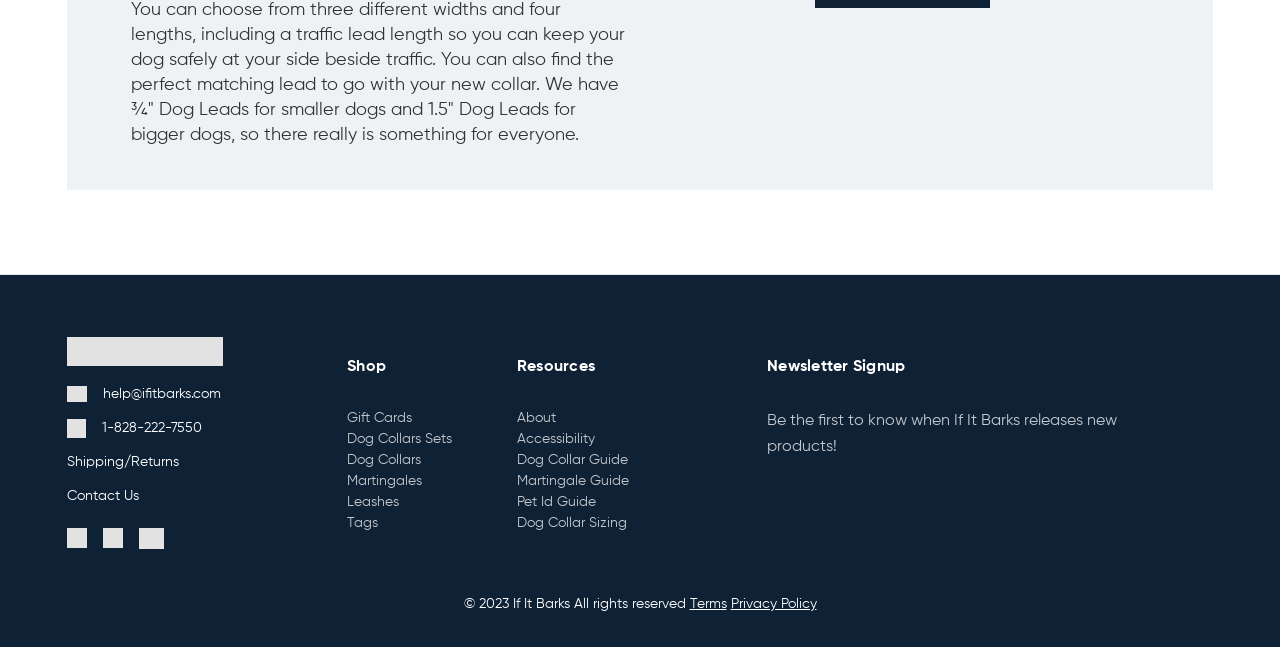Please answer the following question using a single word or phrase: 
What is the purpose of the newsletter signup?

To know about new products